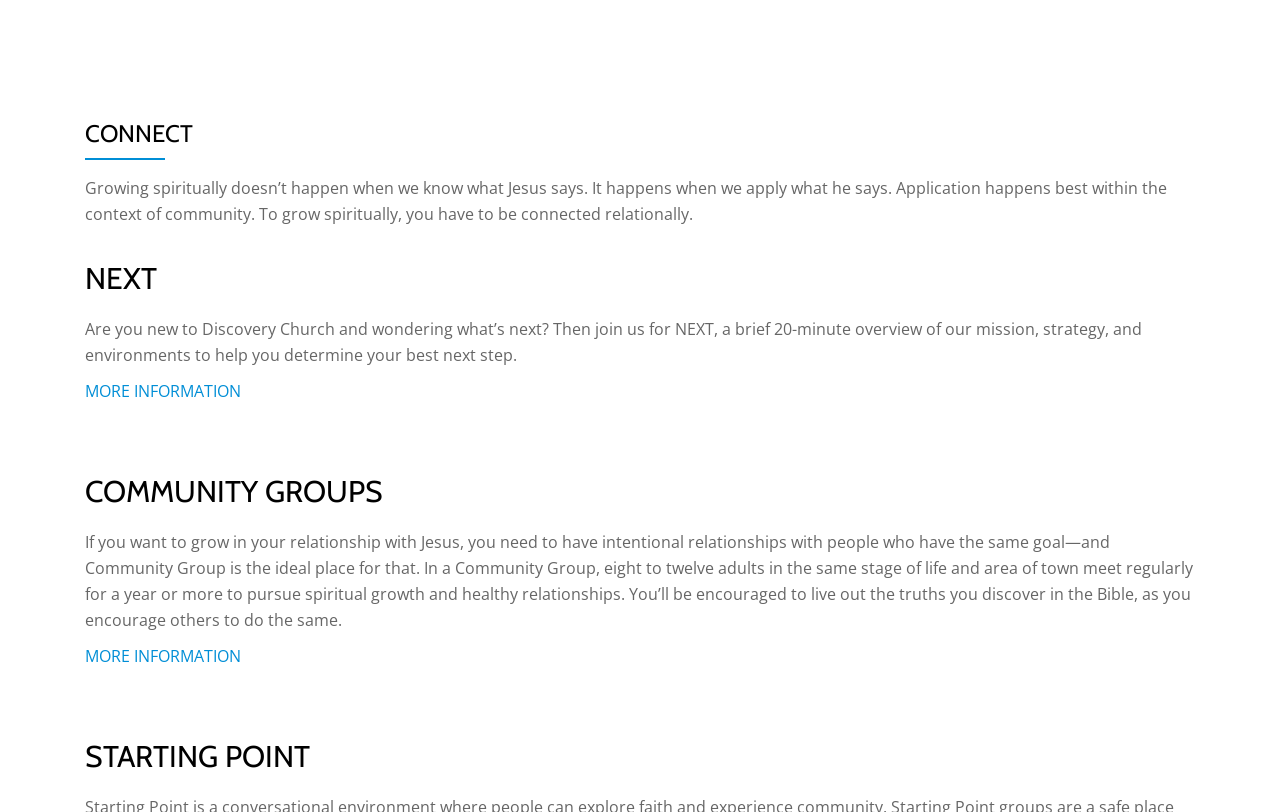Please analyze the image and provide a thorough answer to the question:
How long does the NEXT overview last?

The webpage states that NEXT is a brief 20-minute overview of the church's mission, strategy, and environments to help new attendees determine their best next step.